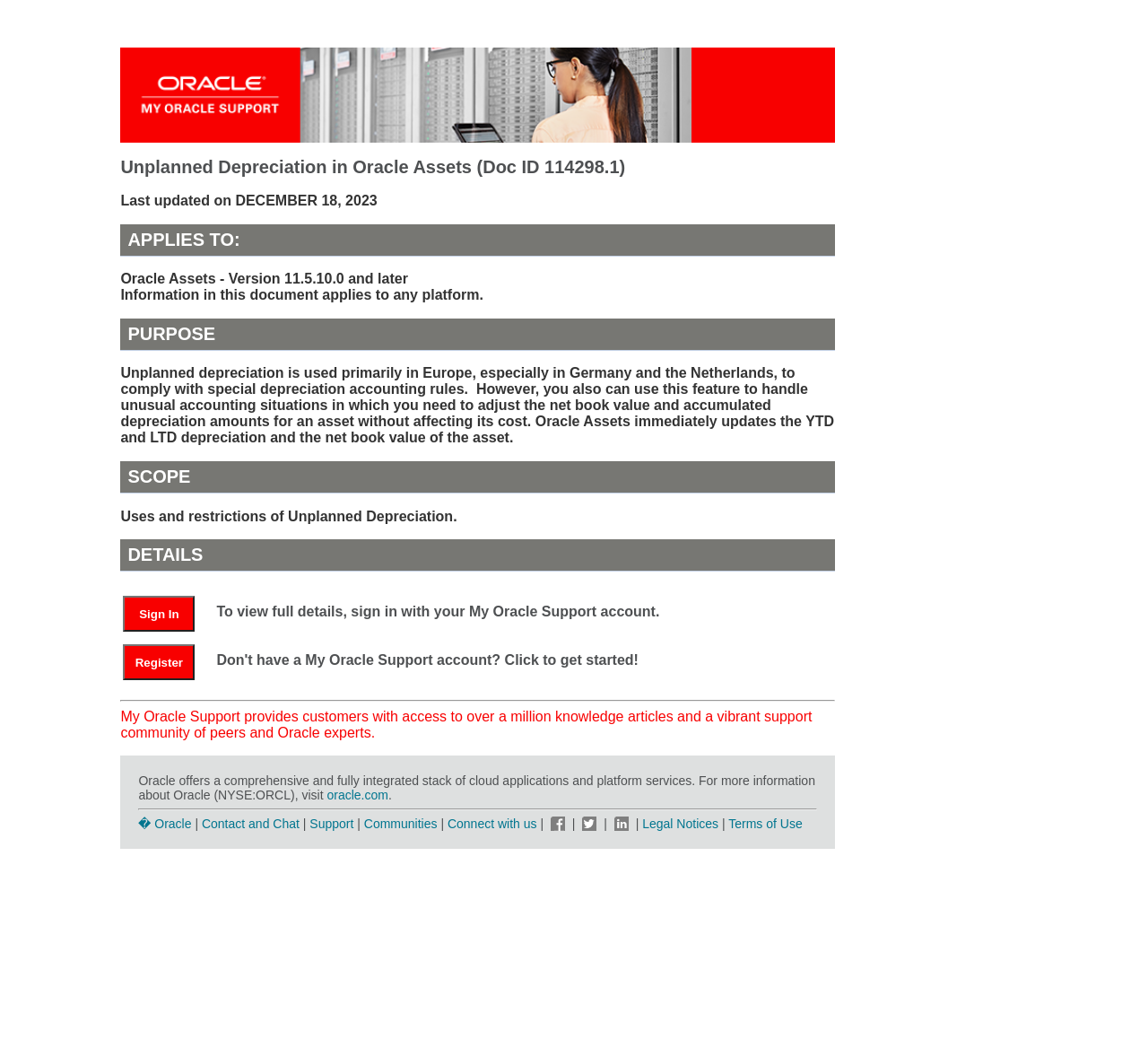Provide the bounding box coordinates for the UI element described in this sentence: "Sign In". The coordinates should be four float values between 0 and 1, i.e., [left, top, right, bottom].

[0.107, 0.573, 0.185, 0.587]